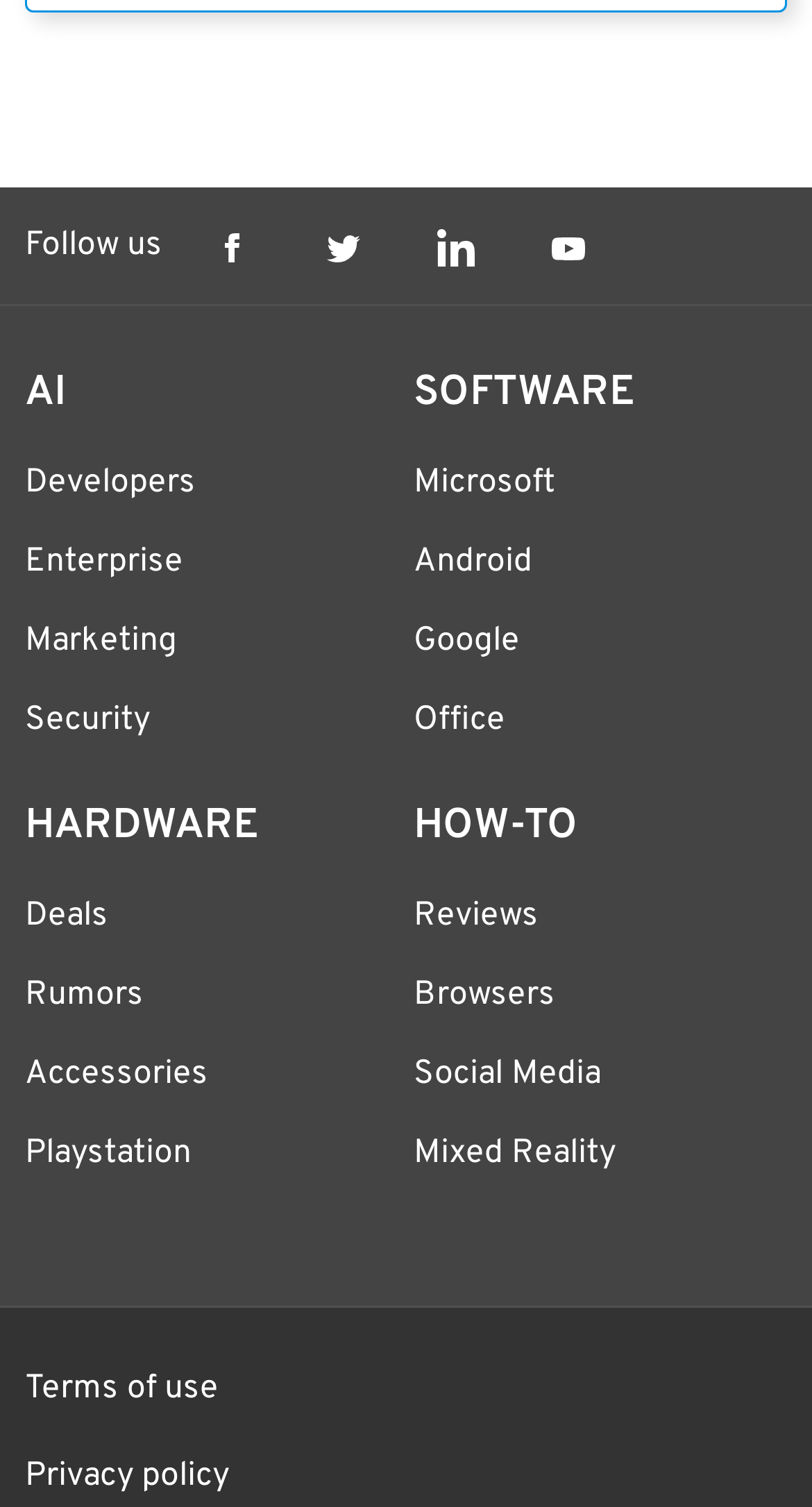Please identify the bounding box coordinates of the clickable region that I should interact with to perform the following instruction: "Learn about AI". The coordinates should be expressed as four float numbers between 0 and 1, i.e., [left, top, right, bottom].

[0.031, 0.248, 0.491, 0.276]